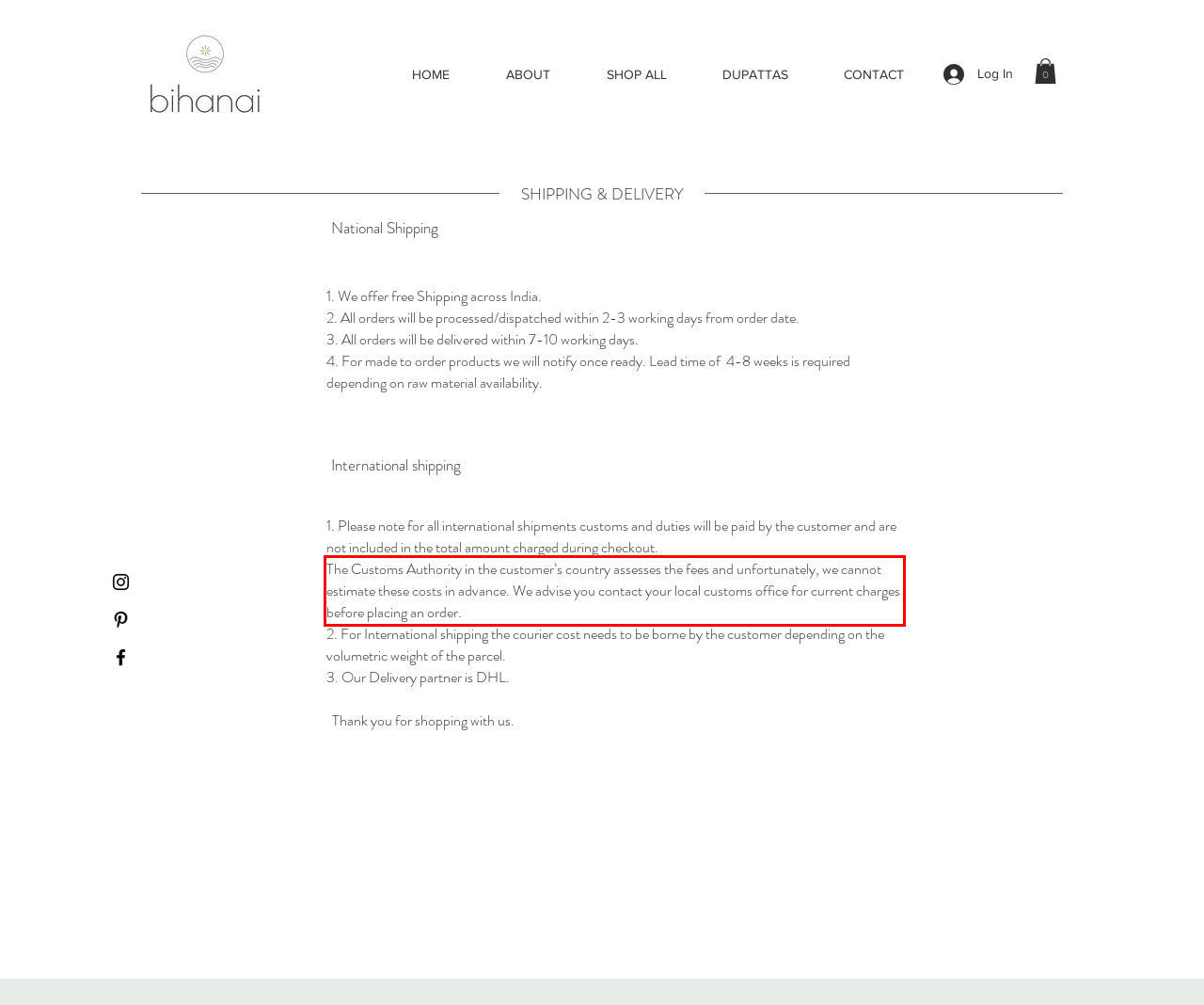Within the screenshot of the webpage, locate the red bounding box and use OCR to identify and provide the text content inside it.

The Customs Authority in the customer’s country assesses the fees and unfortunately, we cannot estimate these costs in advance. We advise you contact your local customs office for current charges before placing an order.